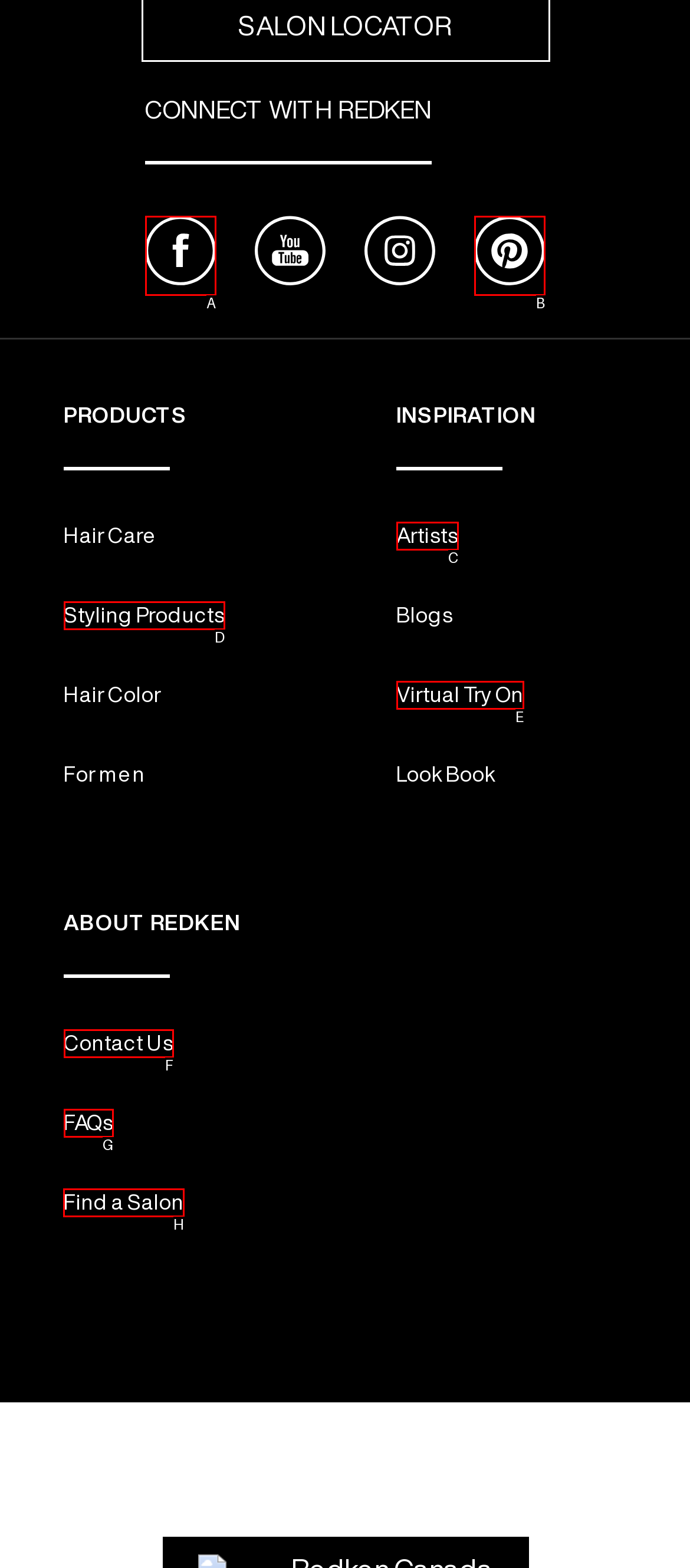Tell me which one HTML element I should click to complete the following task: Check the latest news and events Answer with the option's letter from the given choices directly.

None